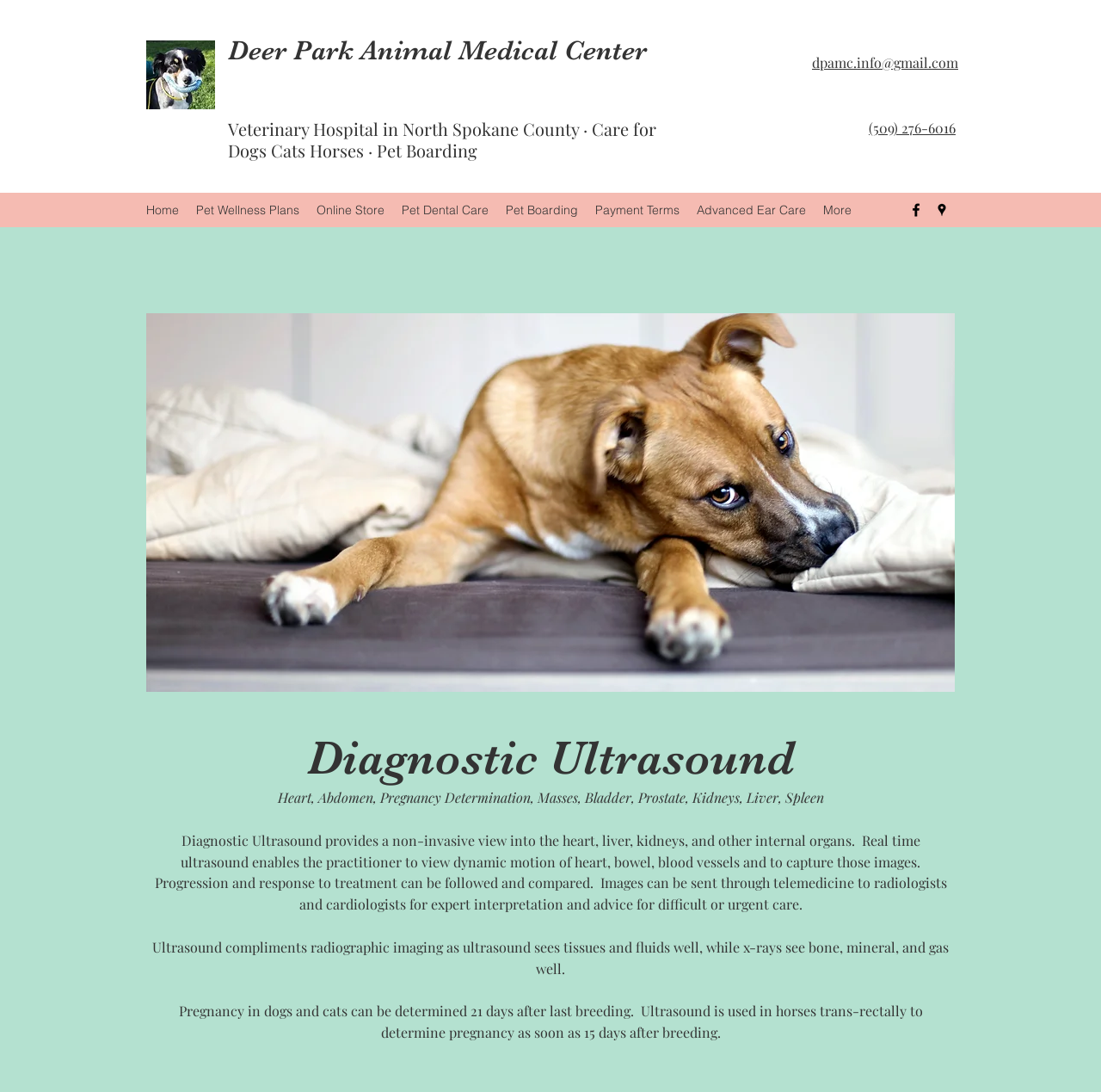What is the relationship between Ultrasound and radiographic imaging?
Using the information presented in the image, please offer a detailed response to the question.

According to the webpage, Ultrasound compliments radiographic imaging as Ultrasound sees tissues and fluids well, while x-rays see bone, mineral, and gas well.